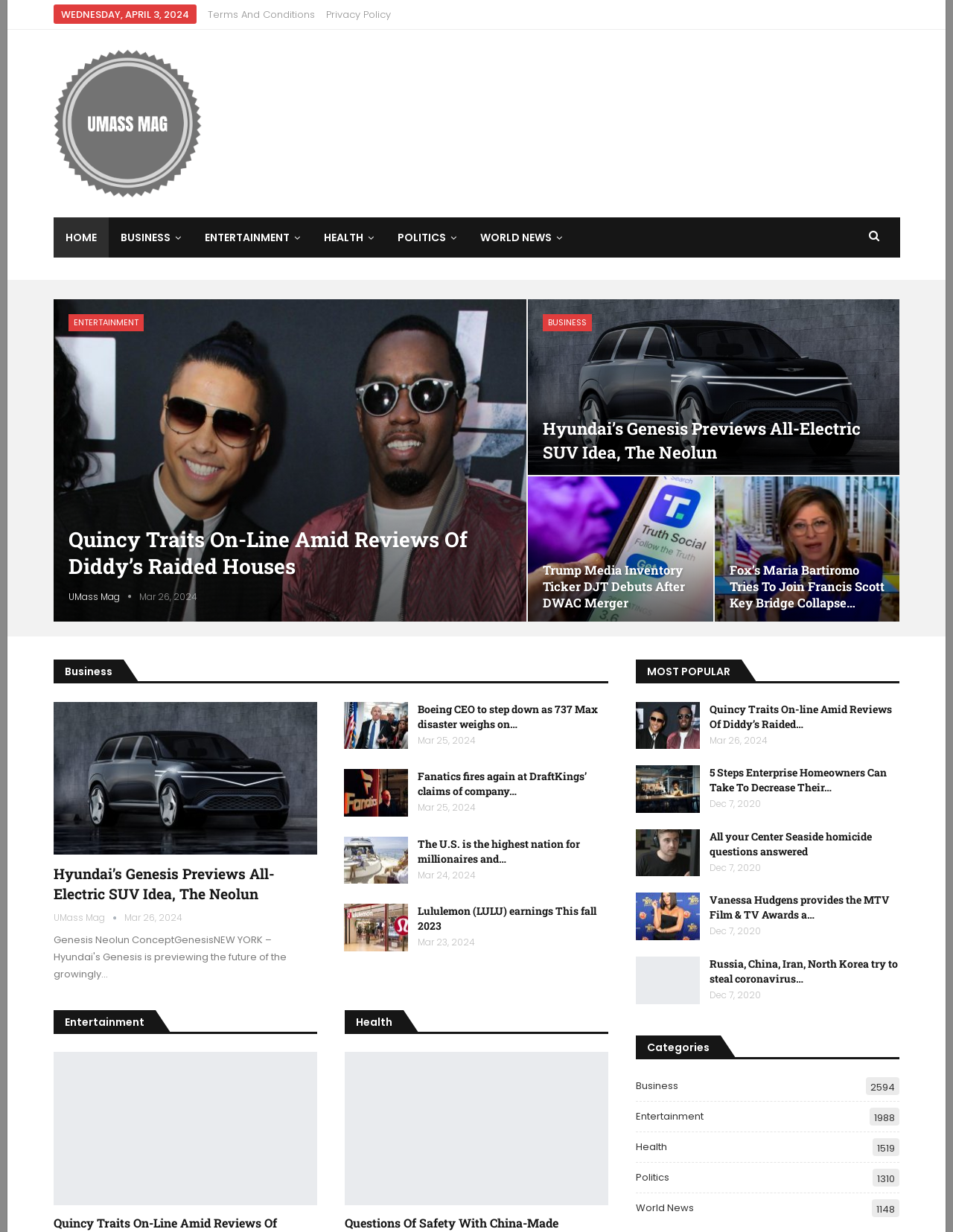What is the name of the magazine or publication?
Look at the screenshot and respond with one word or a short phrase.

UMass Mag